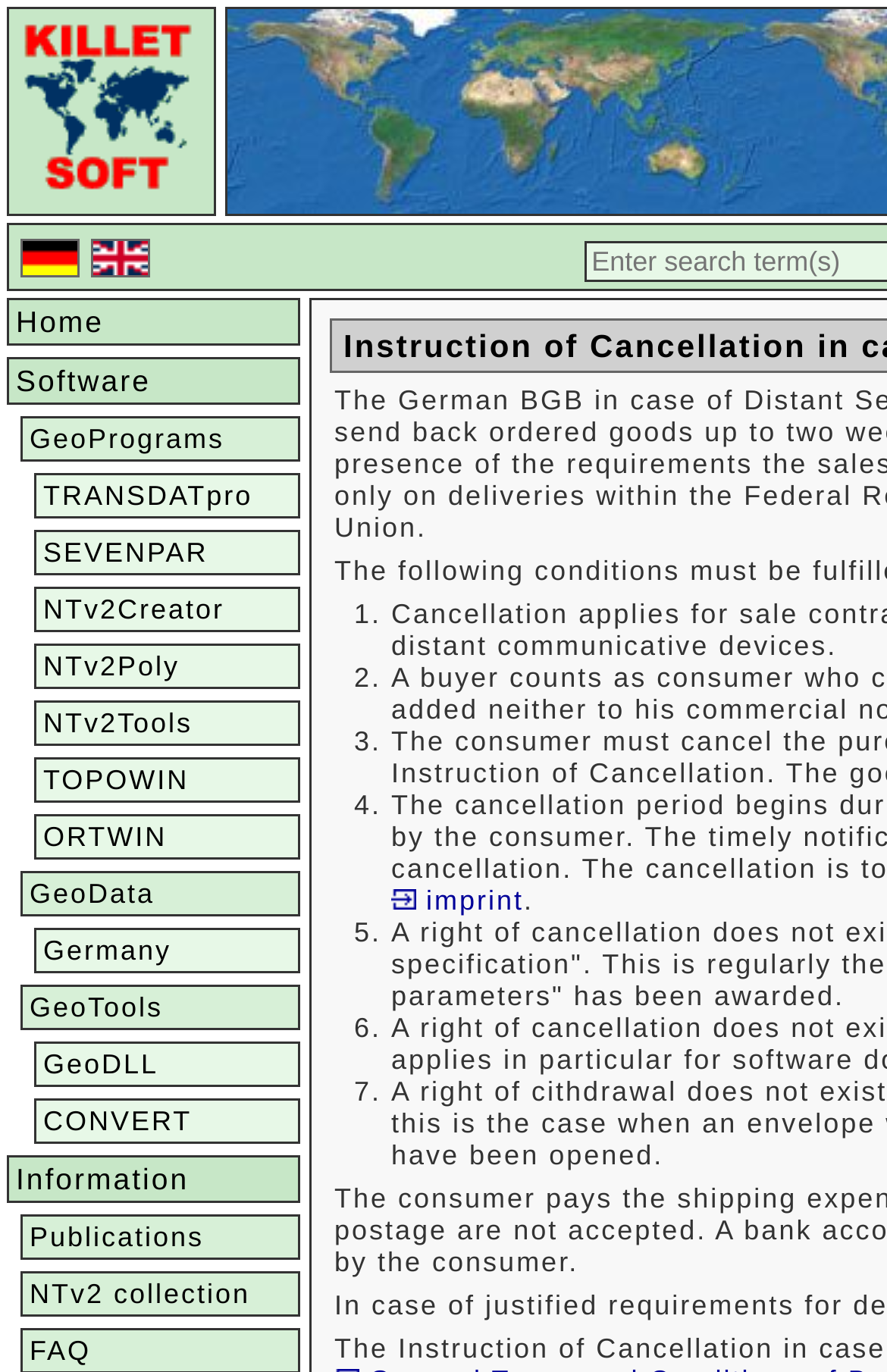Refer to the image and provide an in-depth answer to the question: 
What is the language of the link 'Deutsch'?

The link 'Deutsch' is likely to be a language option, and 'Deutsch' is the German word for 'German', so the language of the link 'Deutsch' is German.